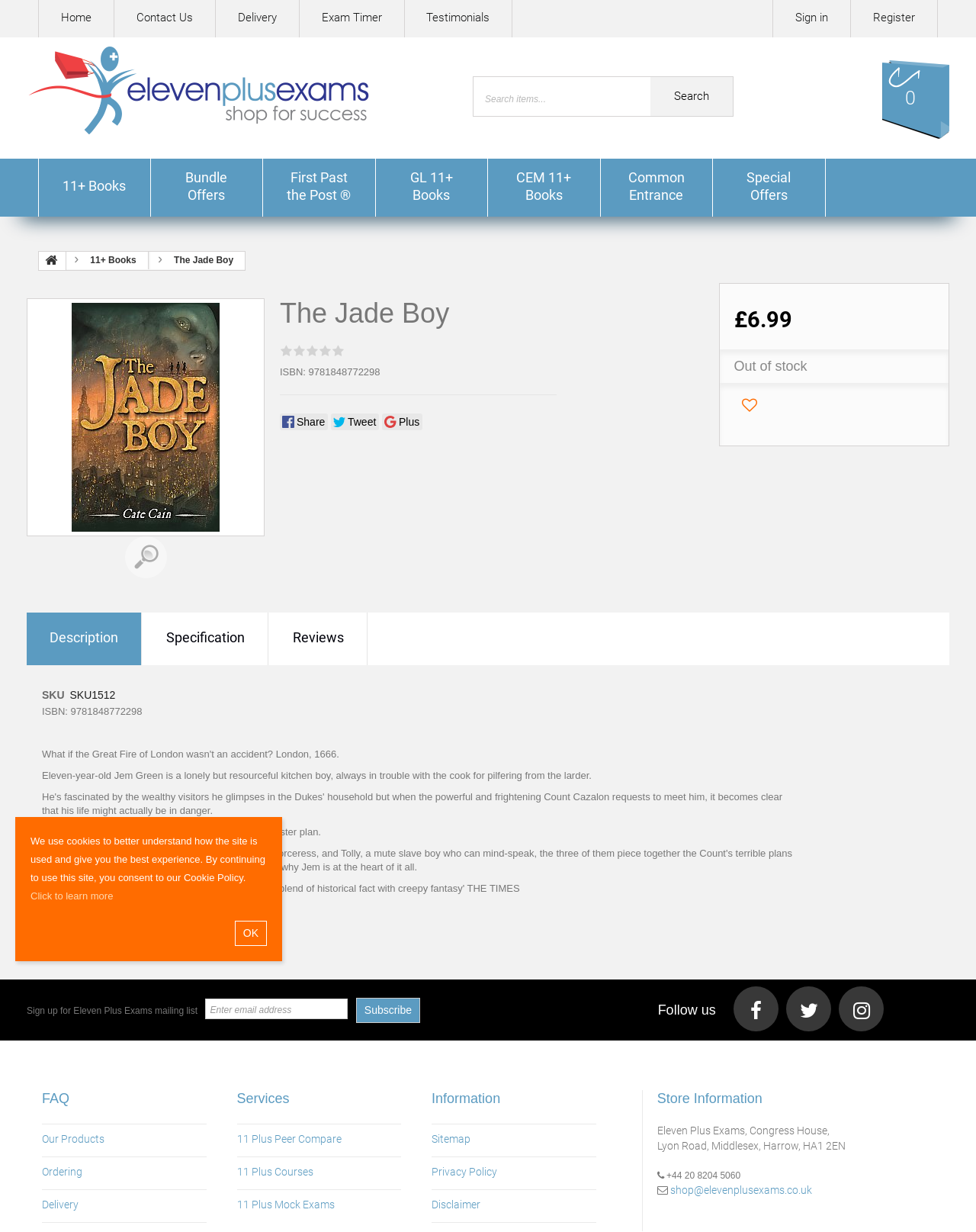Please answer the following query using a single word or phrase: 
What is the author of the book?

Not specified